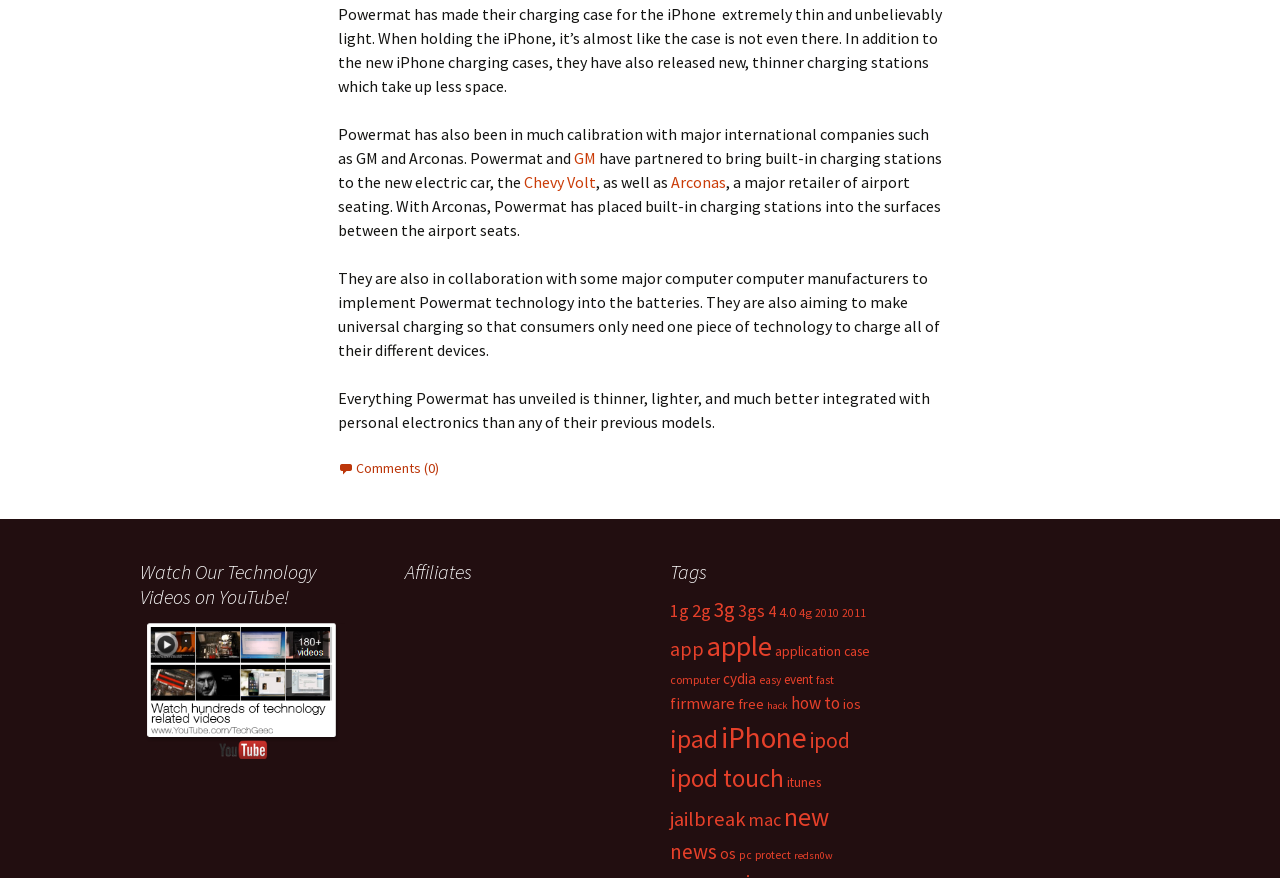Please predict the bounding box coordinates (top-left x, top-left y, bottom-right x, bottom-right y) for the UI element in the screenshot that fits the description: jailbreak

[0.523, 0.918, 0.583, 0.948]